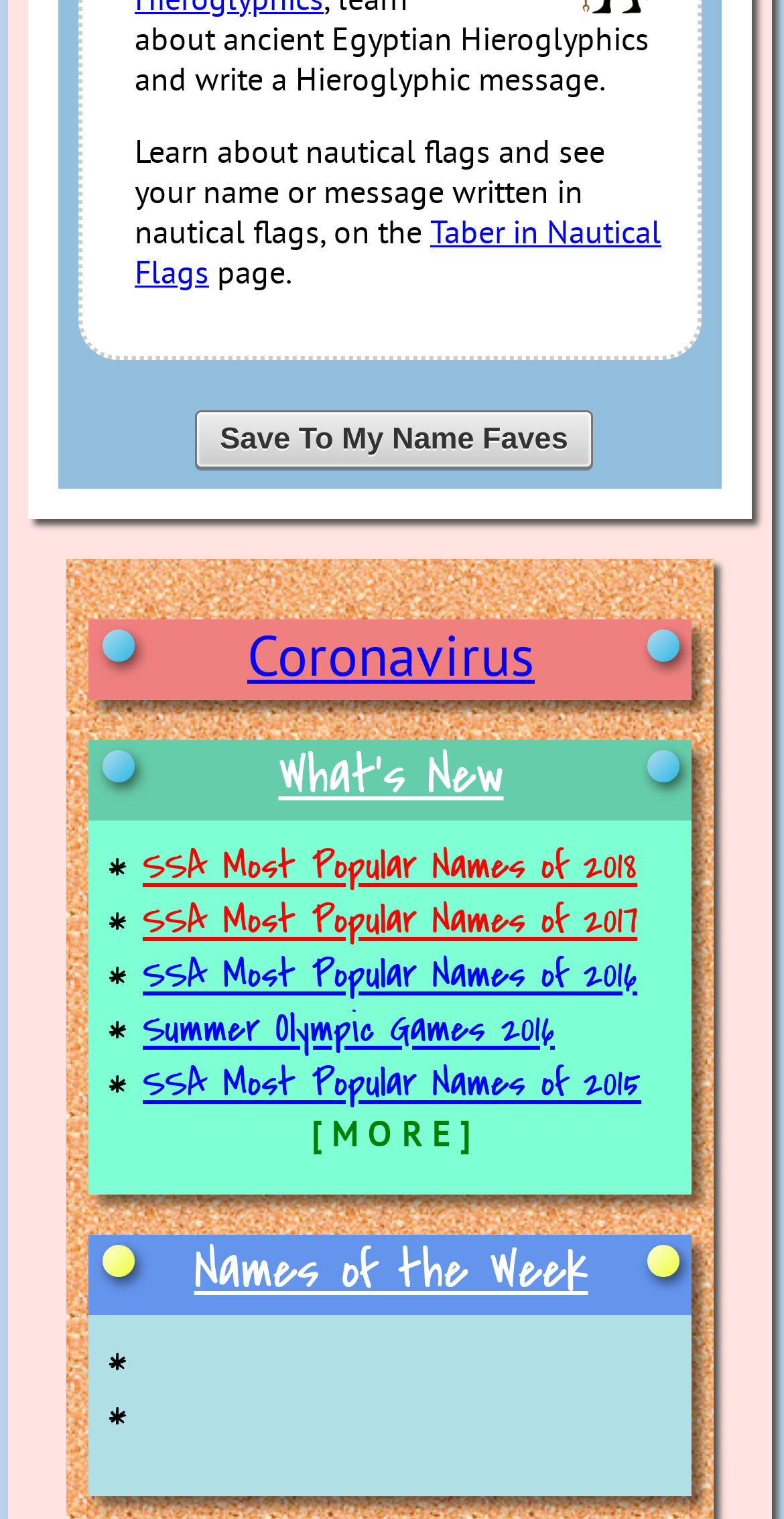Determine the bounding box coordinates for the UI element with the following description: "Taber in Hieroglyphics". The coordinates should be four float numbers between 0 and 1, represented as [left, top, right, bottom].

[0.172, 0.173, 0.433, 0.231]